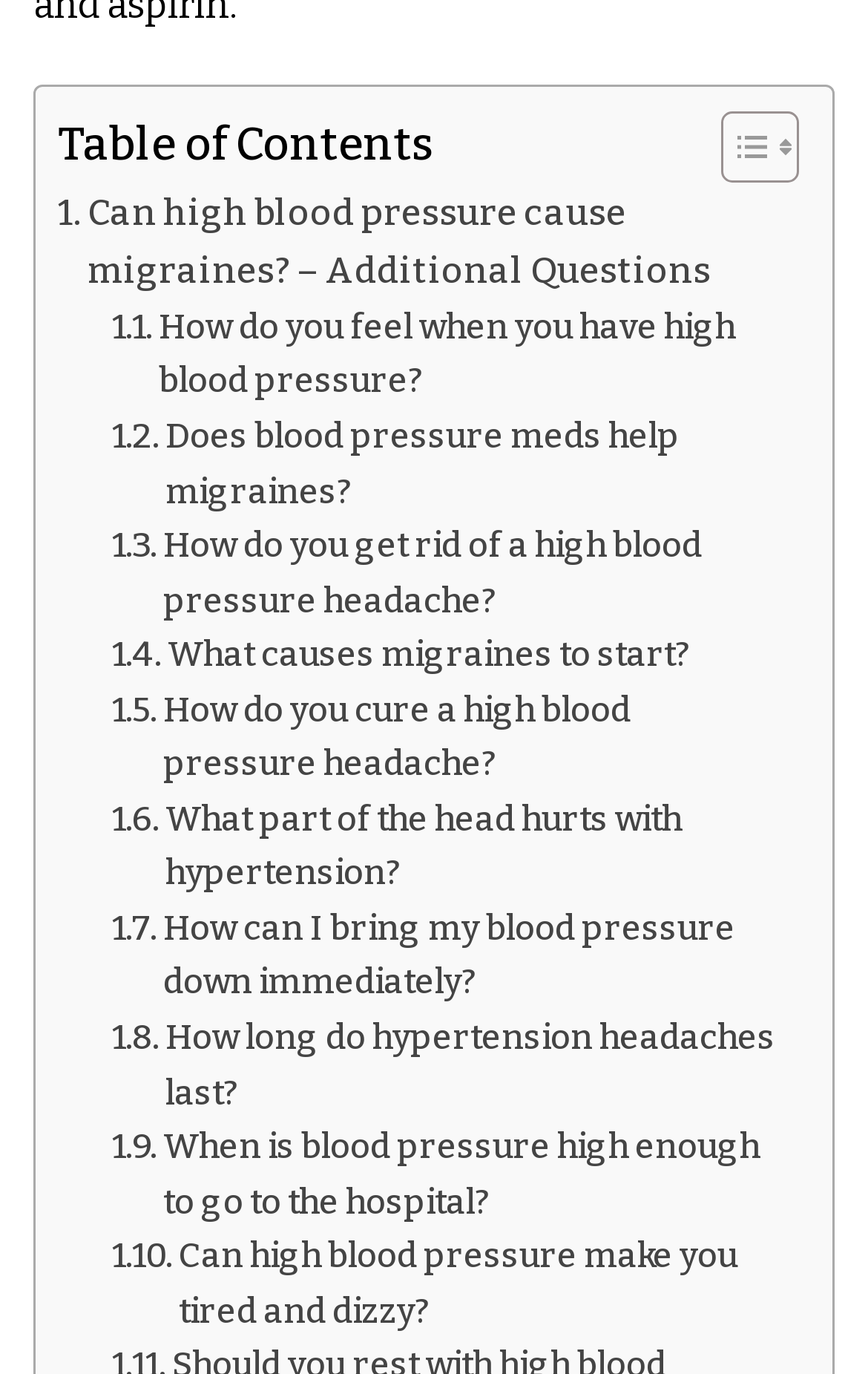What is the main topic of this webpage?
Give a one-word or short-phrase answer derived from the screenshot.

Blood pressure and migraines